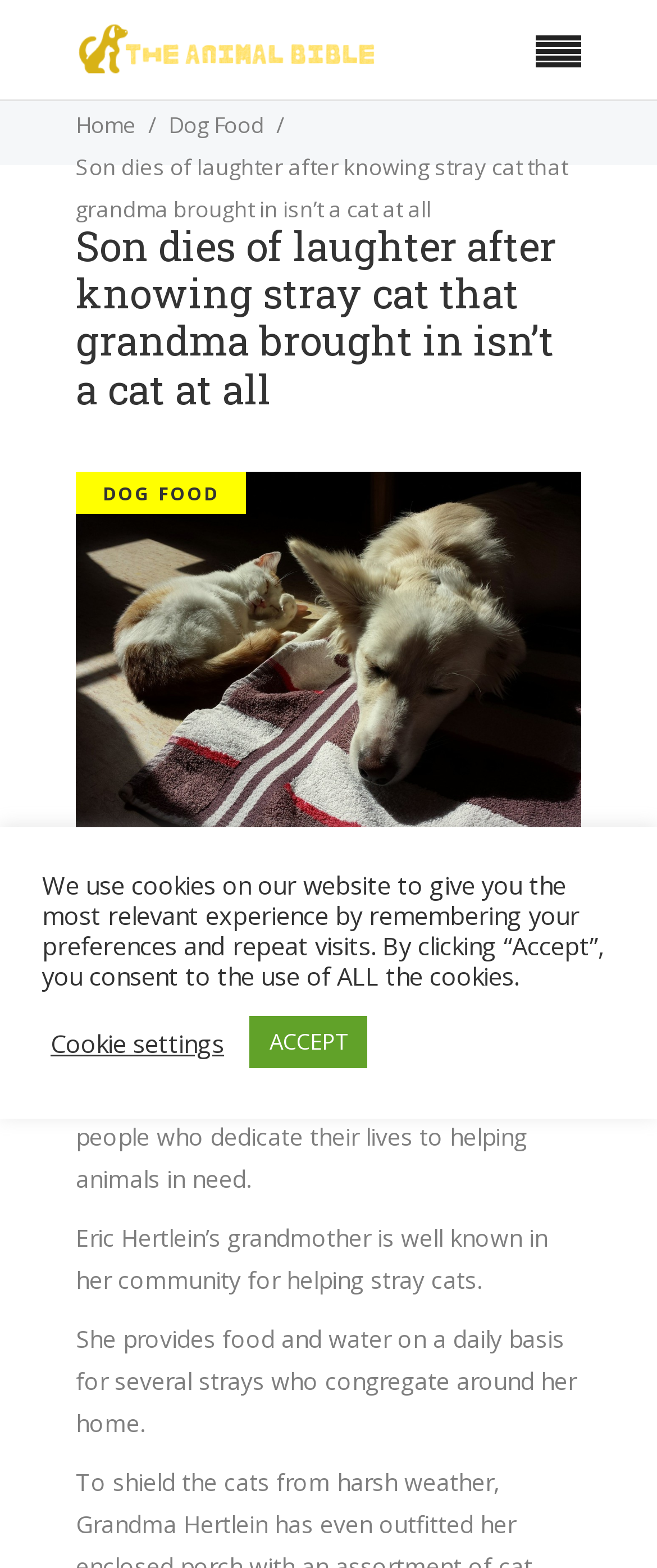Given the element description alt="mobile-logo", specify the bounding box coordinates of the corresponding UI element in the format (top-left x, top-left y, bottom-right x, bottom-right y). All values must be between 0 and 1.

[0.115, 0.013, 0.577, 0.048]